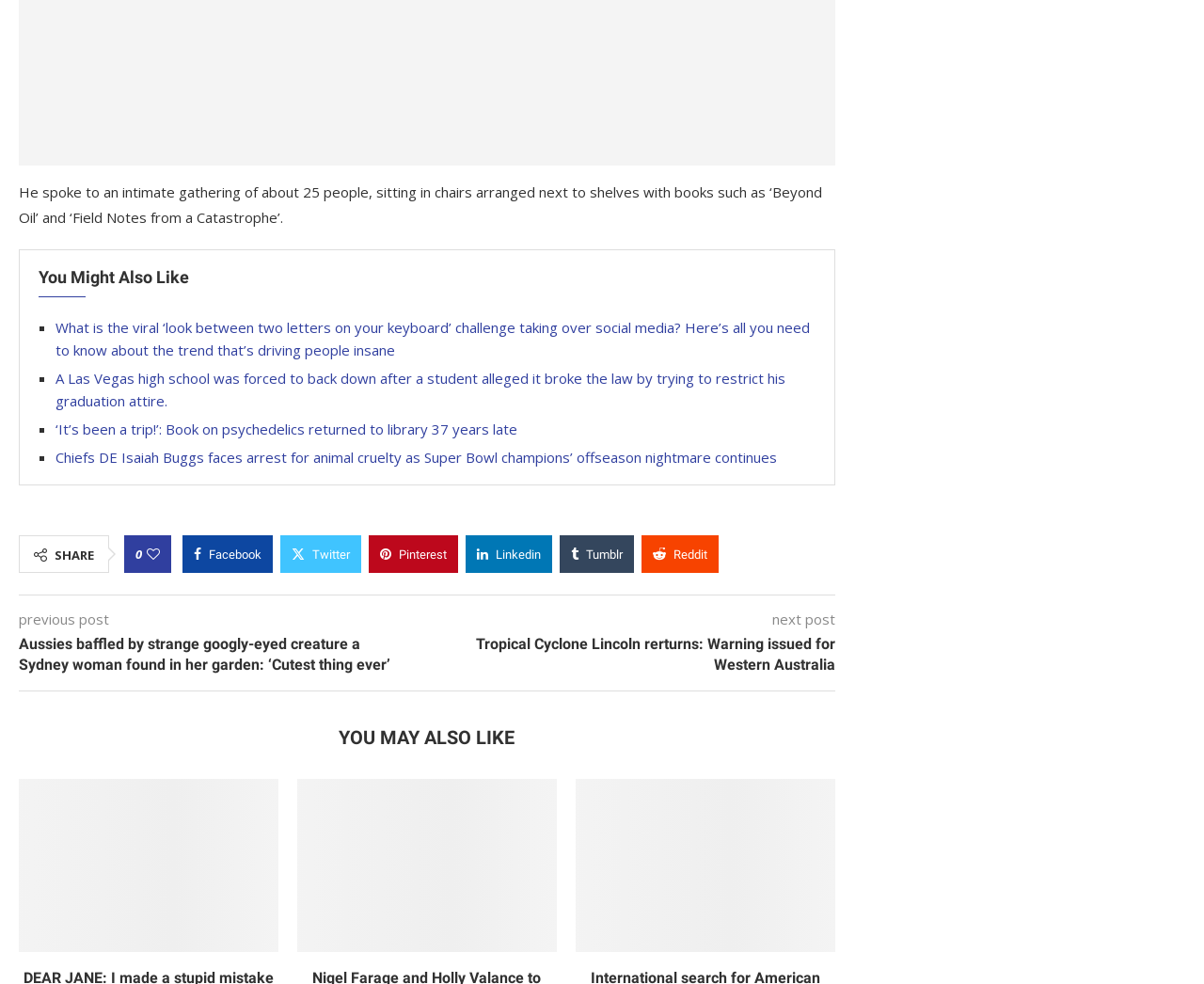What is the purpose of the buttons below the article?
Look at the image and answer the question using a single word or phrase.

Share the post